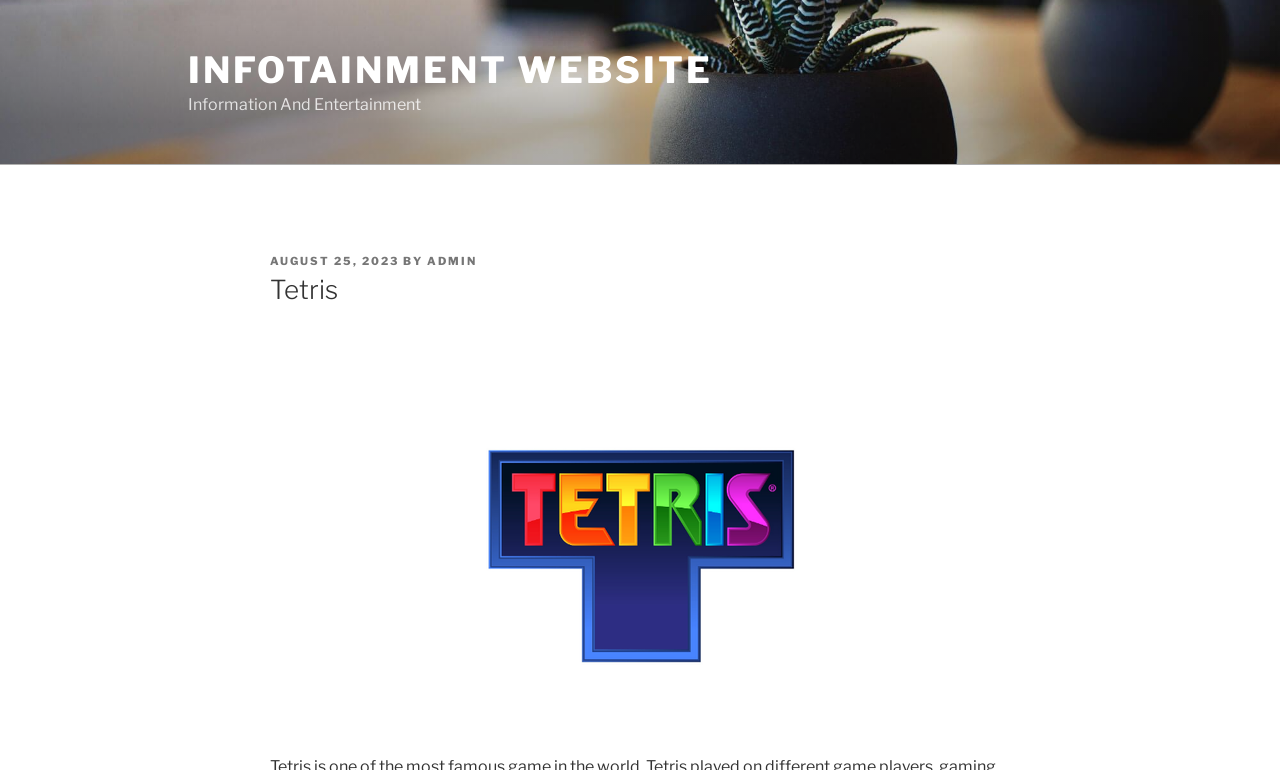What is below the heading?
Look at the image and provide a short answer using one word or a phrase.

A figure